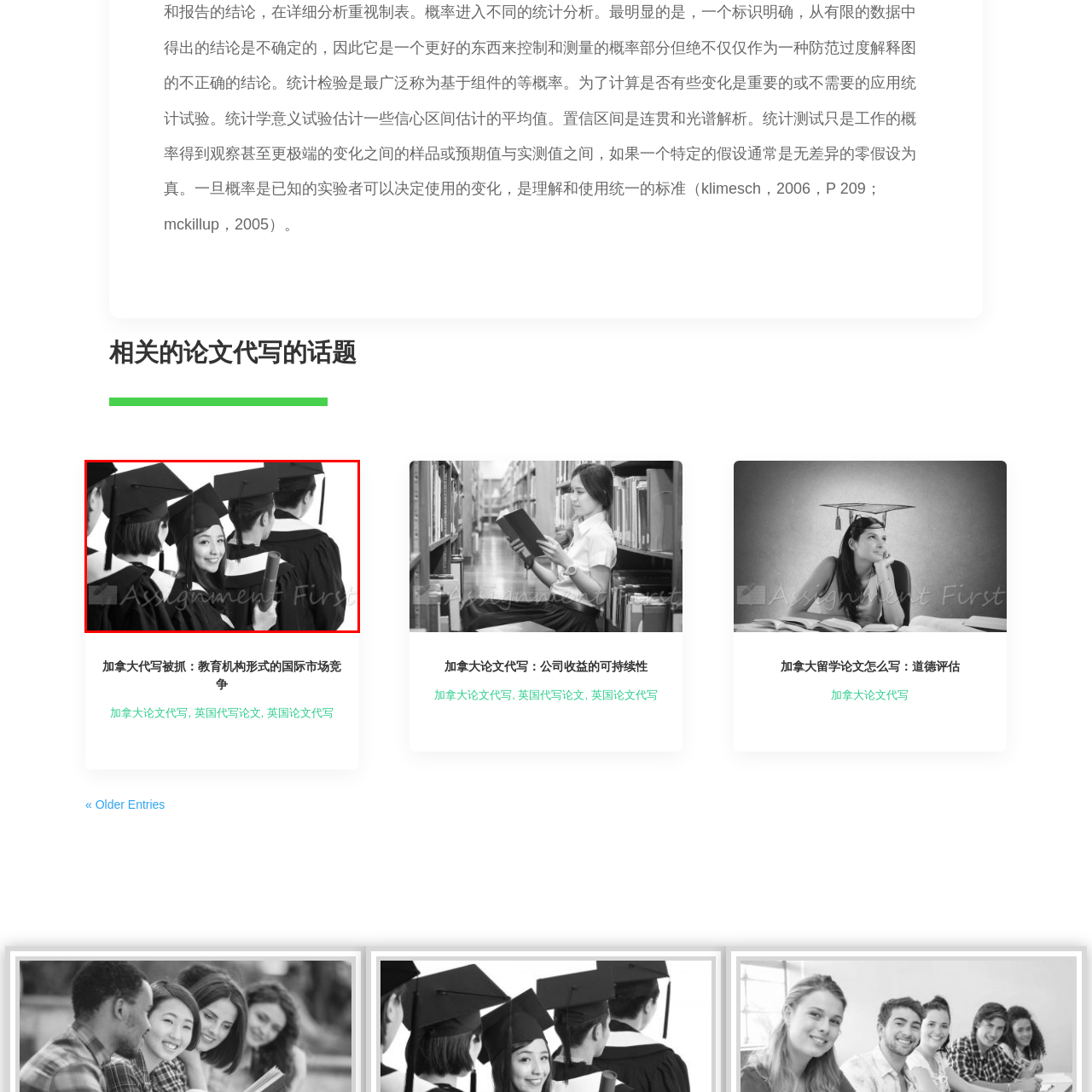Describe thoroughly what is shown in the red-bordered area of the image.

The image captures a moment of celebration among graduates, showcasing a young woman in the foreground who is joyfully smiling while holding a rolled diploma. She is dressed in a traditional graduation gown and mortarboard, embodying the spirit of achievement and success. Behind her, several fellow graduates can be seen, also in caps and gowns, facing away from the camera. The backdrop is subtle, allowing the graduates to stand out prominently in their academic attire. The designation "Assignment First" subtly appears at the bottom, suggesting a connection to educational support services. This image resonates with themes of education, accomplishment, and the anticipation of new beginnings following graduation.